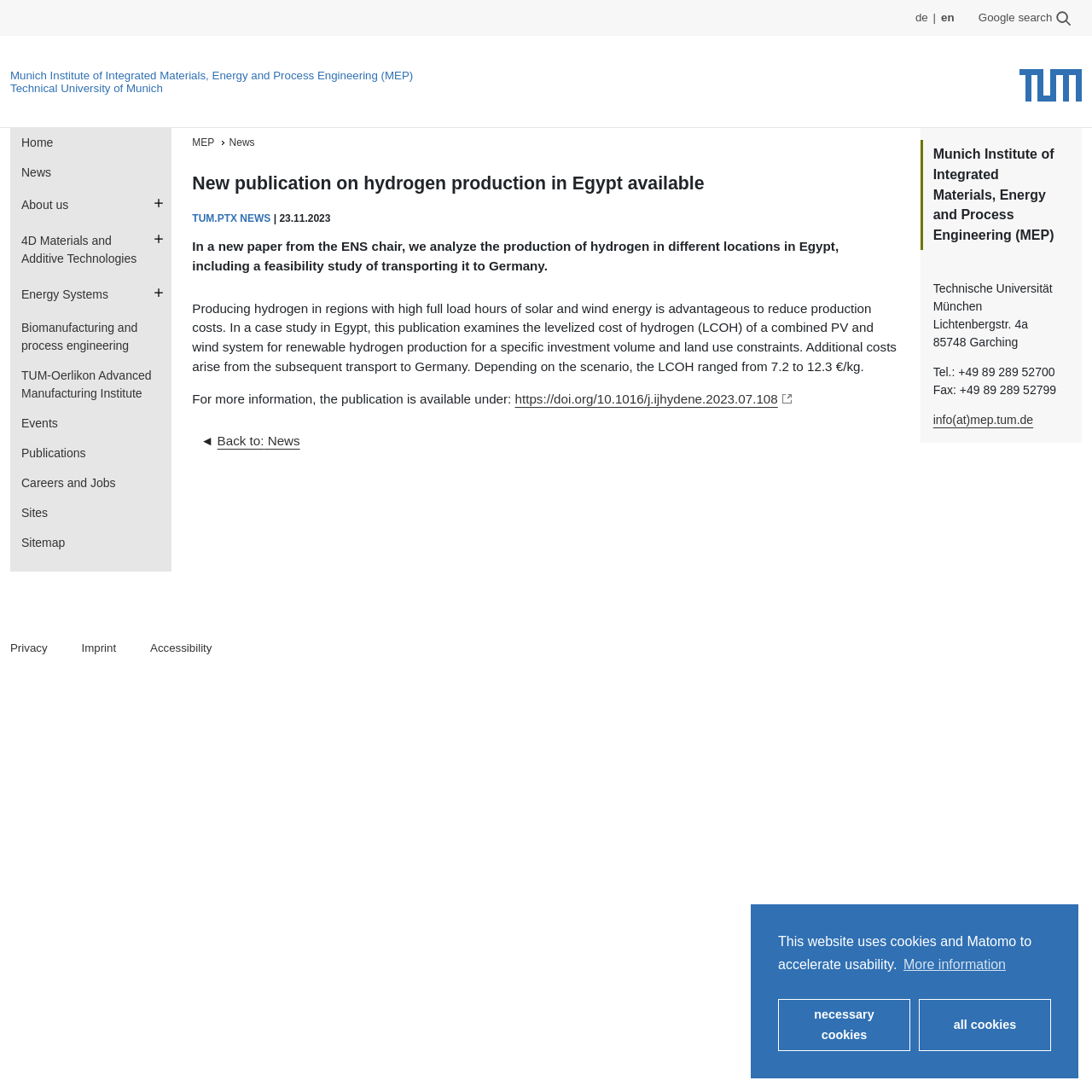Please determine the bounding box coordinates of the element's region to click for the following instruction: "Subscribe to the newsletter".

None